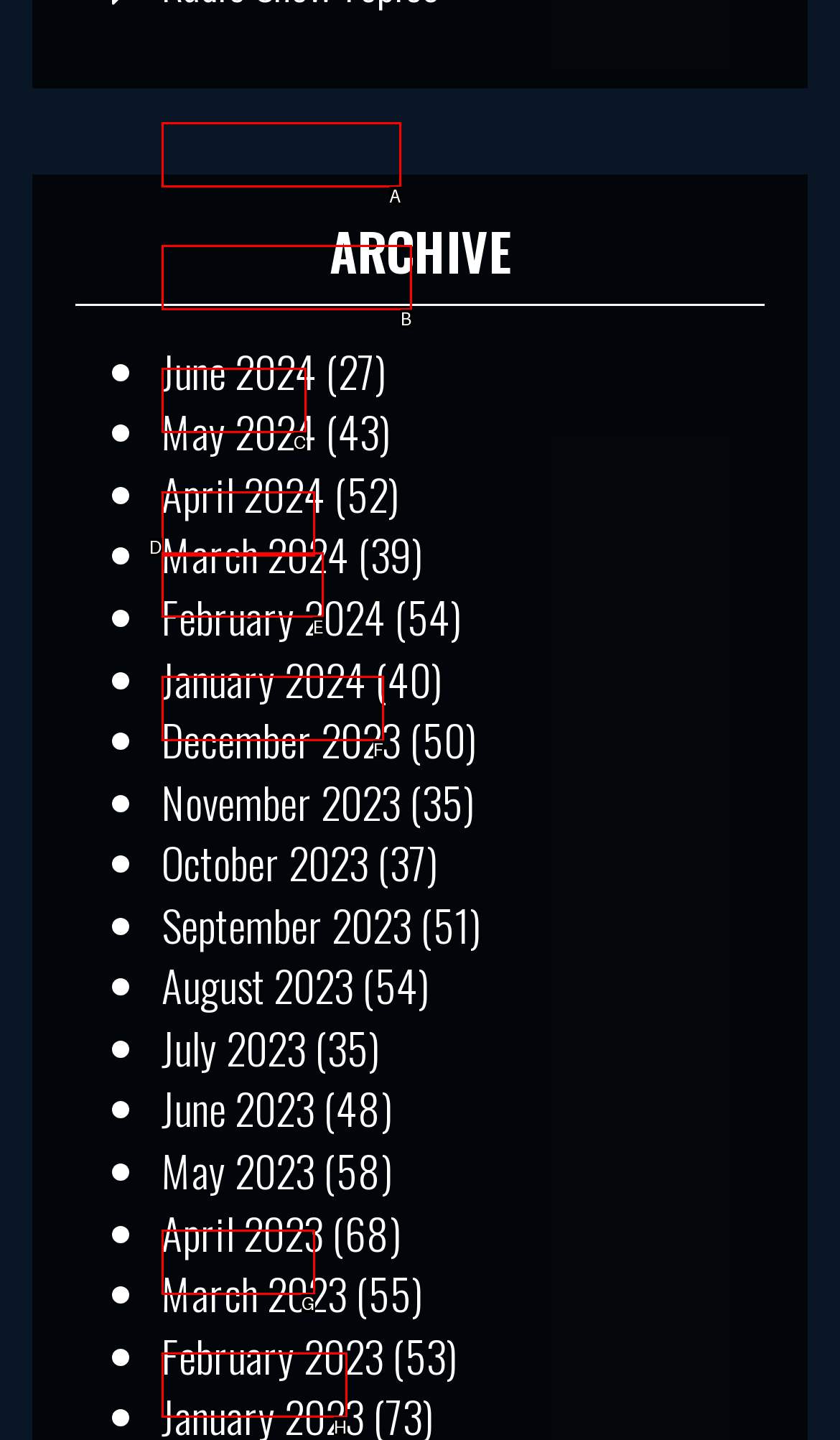Match the element description: February 2023 to the correct HTML element. Answer with the letter of the selected option.

F